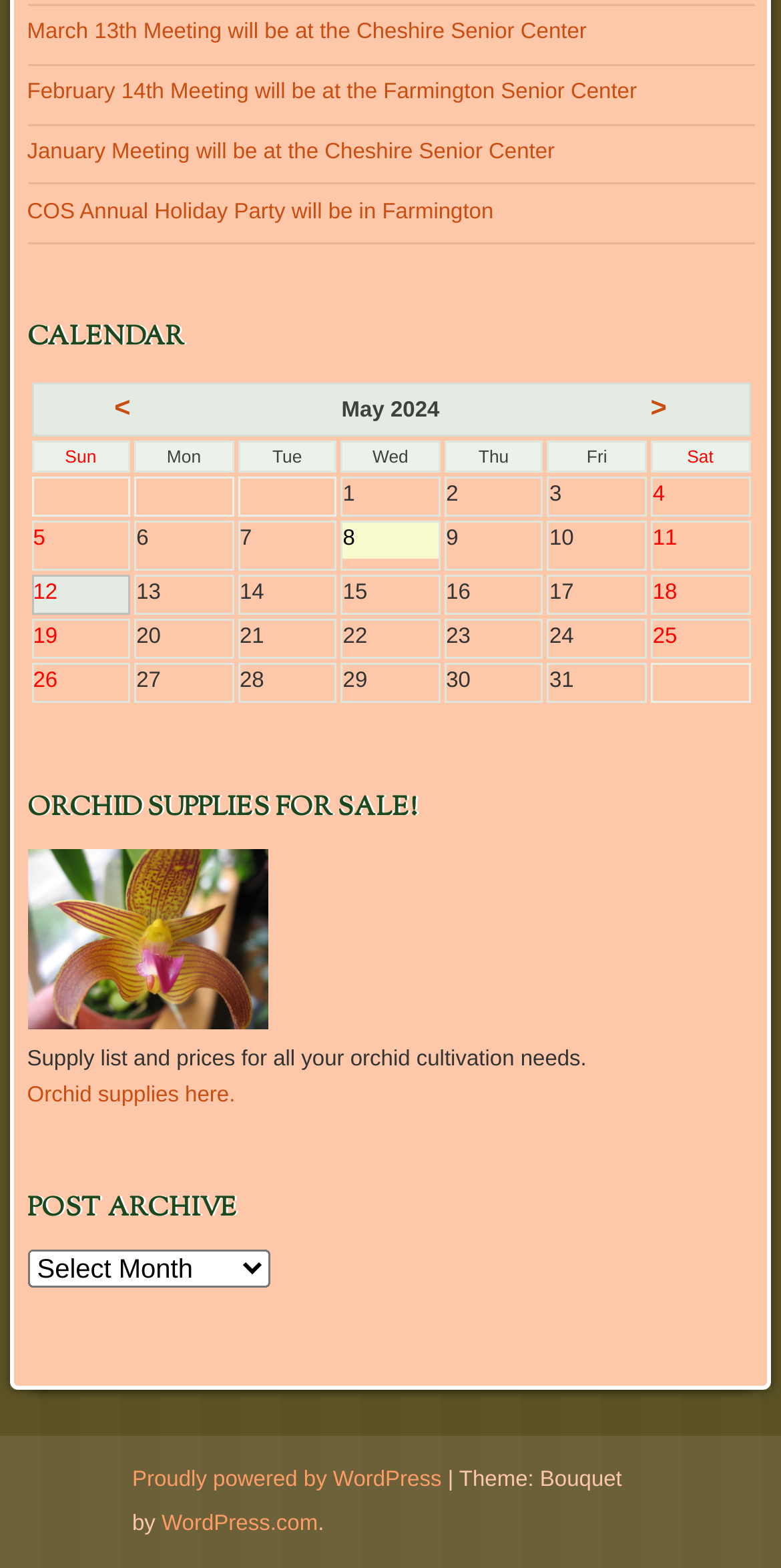What is the purpose of the 'Orchid supplies here' link?
Refer to the image and respond with a one-word or short-phrase answer.

To access orchid supplies